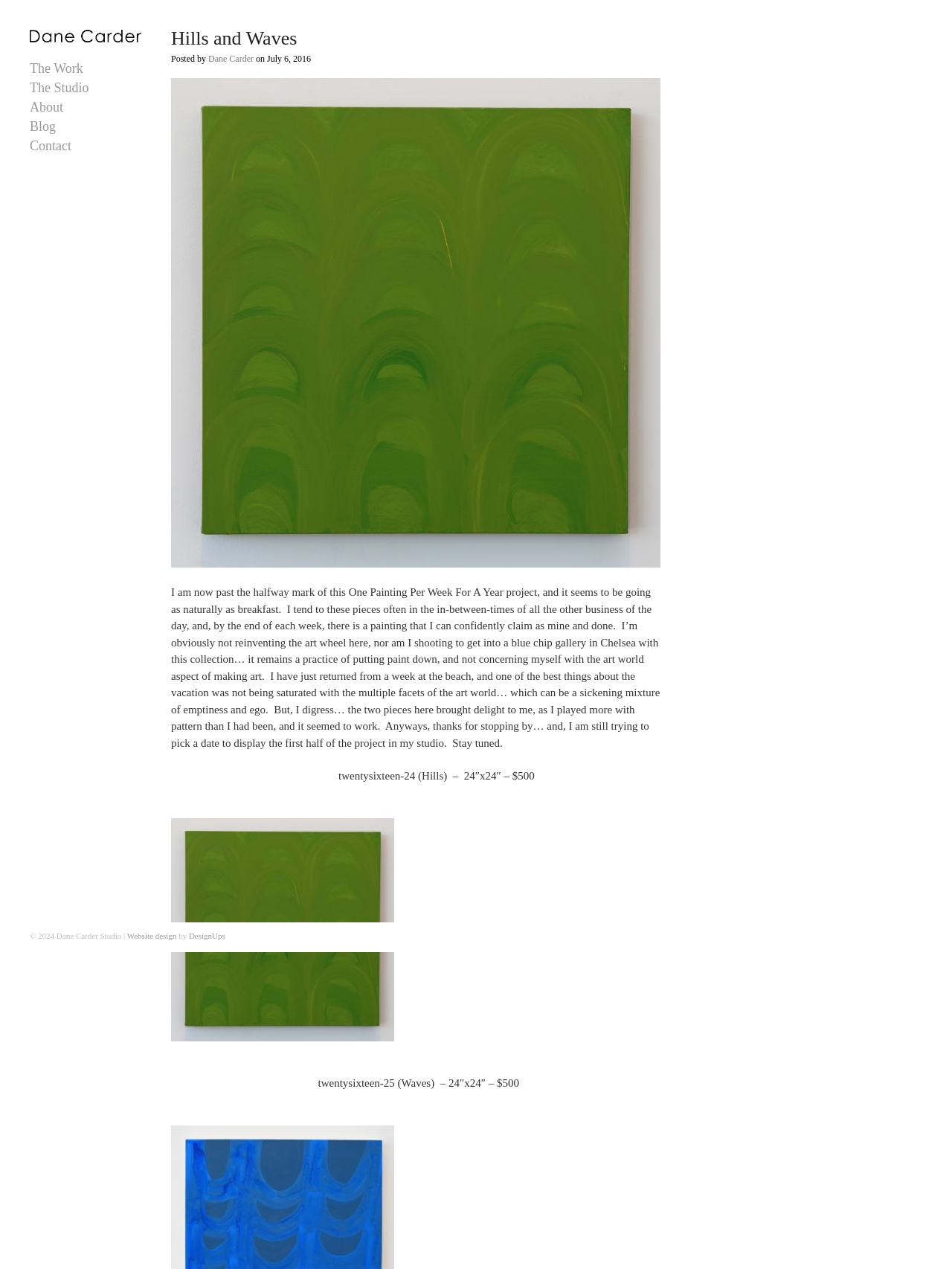Determine the bounding box coordinates of the clickable element necessary to fulfill the instruction: "View the 'Hills and Waves' painting". Provide the coordinates as four float numbers within the 0 to 1 range, i.e., [left, top, right, bottom].

[0.18, 0.644, 0.414, 0.82]